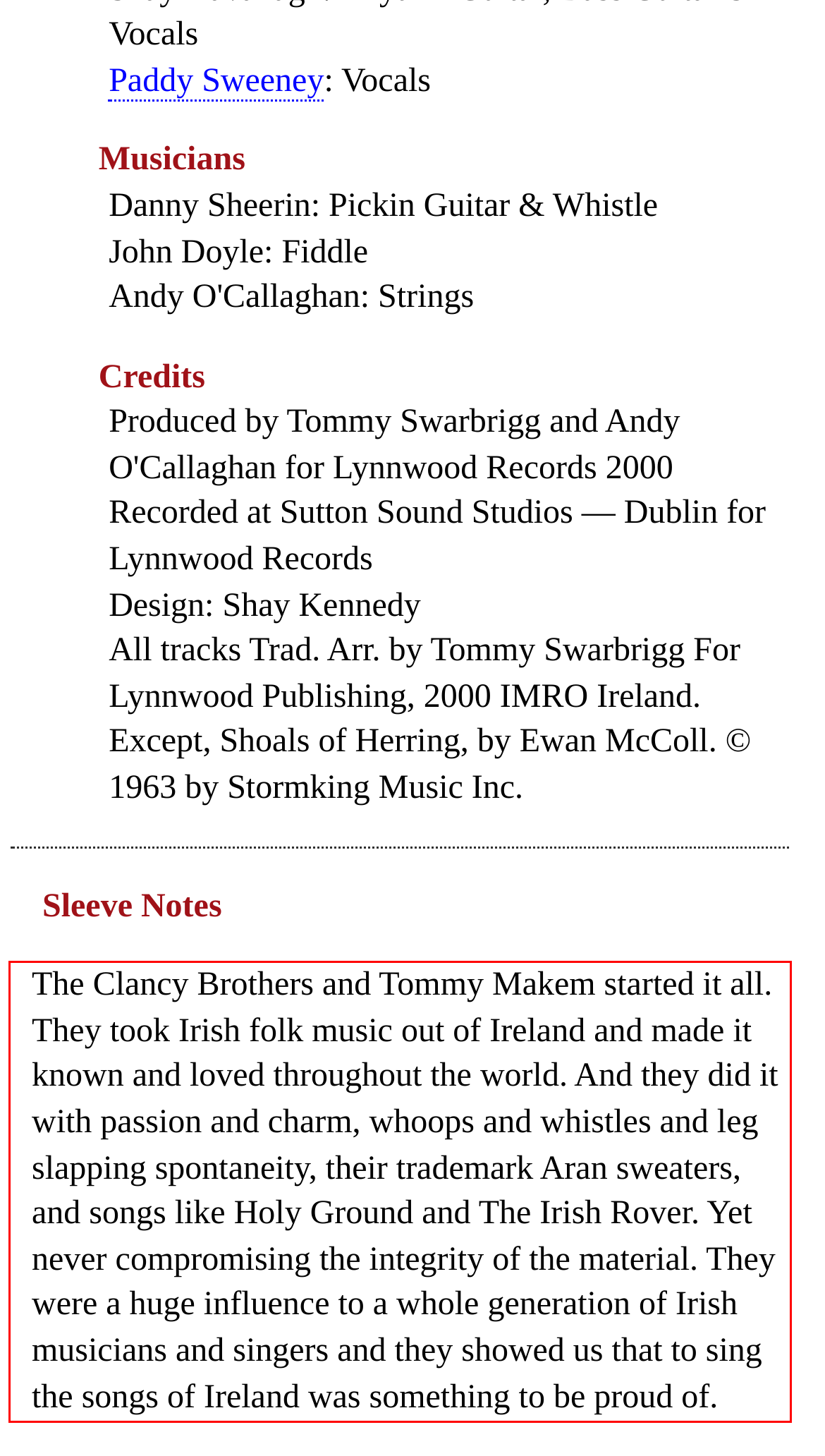In the screenshot of the webpage, find the red bounding box and perform OCR to obtain the text content restricted within this red bounding box.

The Clancy Brothers and Tommy Makem started it all. They took Irish folk music out of Ireland and made it known and loved throughout the world. And they did it with passion and charm, whoops and whistles and leg slapping spontaneity, their trademark Aran sweaters, and songs like Holy Ground and The Irish Rover. Yet never compromising the integrity of the material. They were a huge influence to a whole generation of Irish musicians and singers and they showed us that to sing the songs of Ireland was something to be proud of.